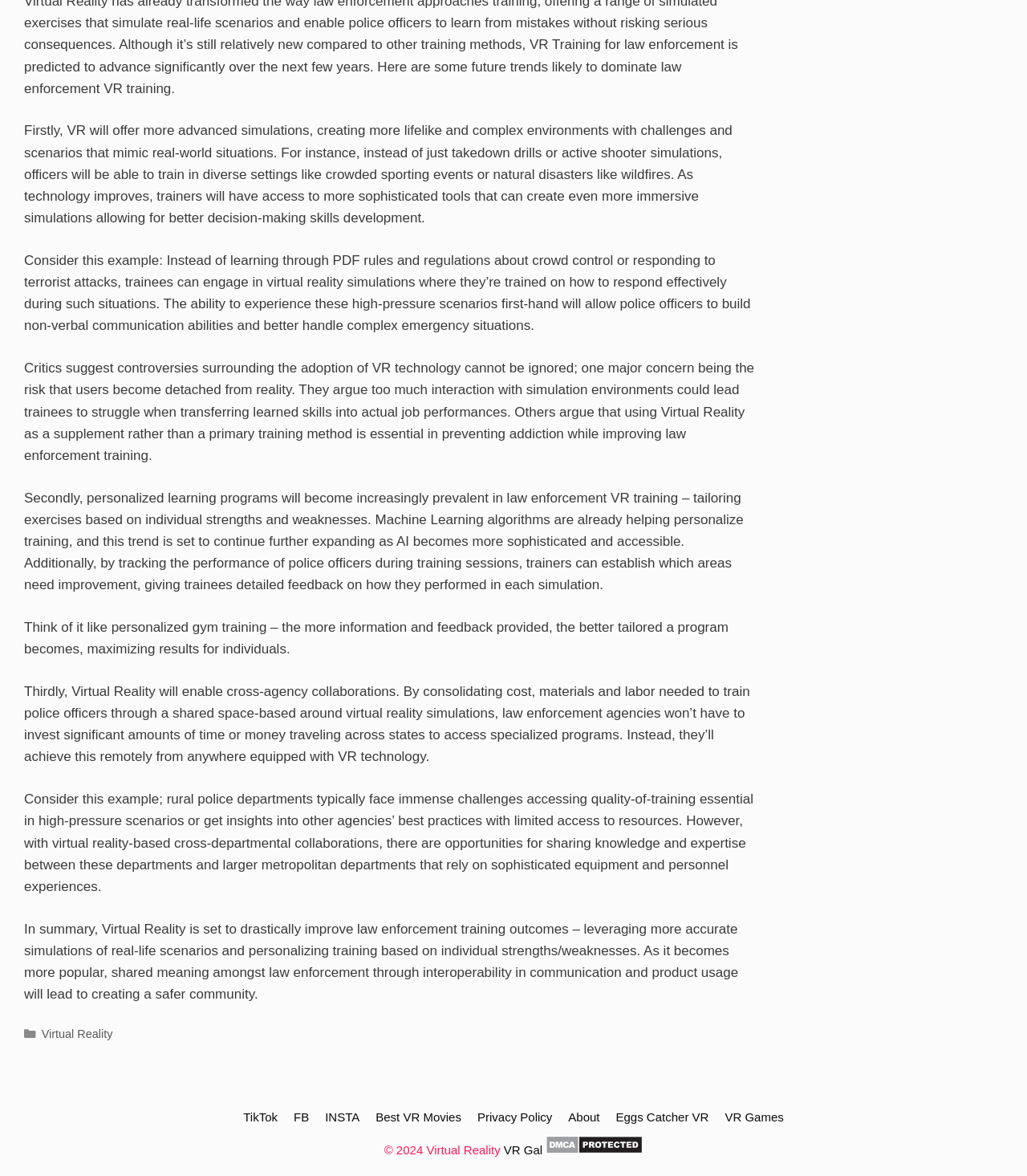Please locate the bounding box coordinates of the element that needs to be clicked to achieve the following instruction: "Check out the 'Eggs Catcher VR' game". The coordinates should be four float numbers between 0 and 1, i.e., [left, top, right, bottom].

[0.6, 0.944, 0.69, 0.955]